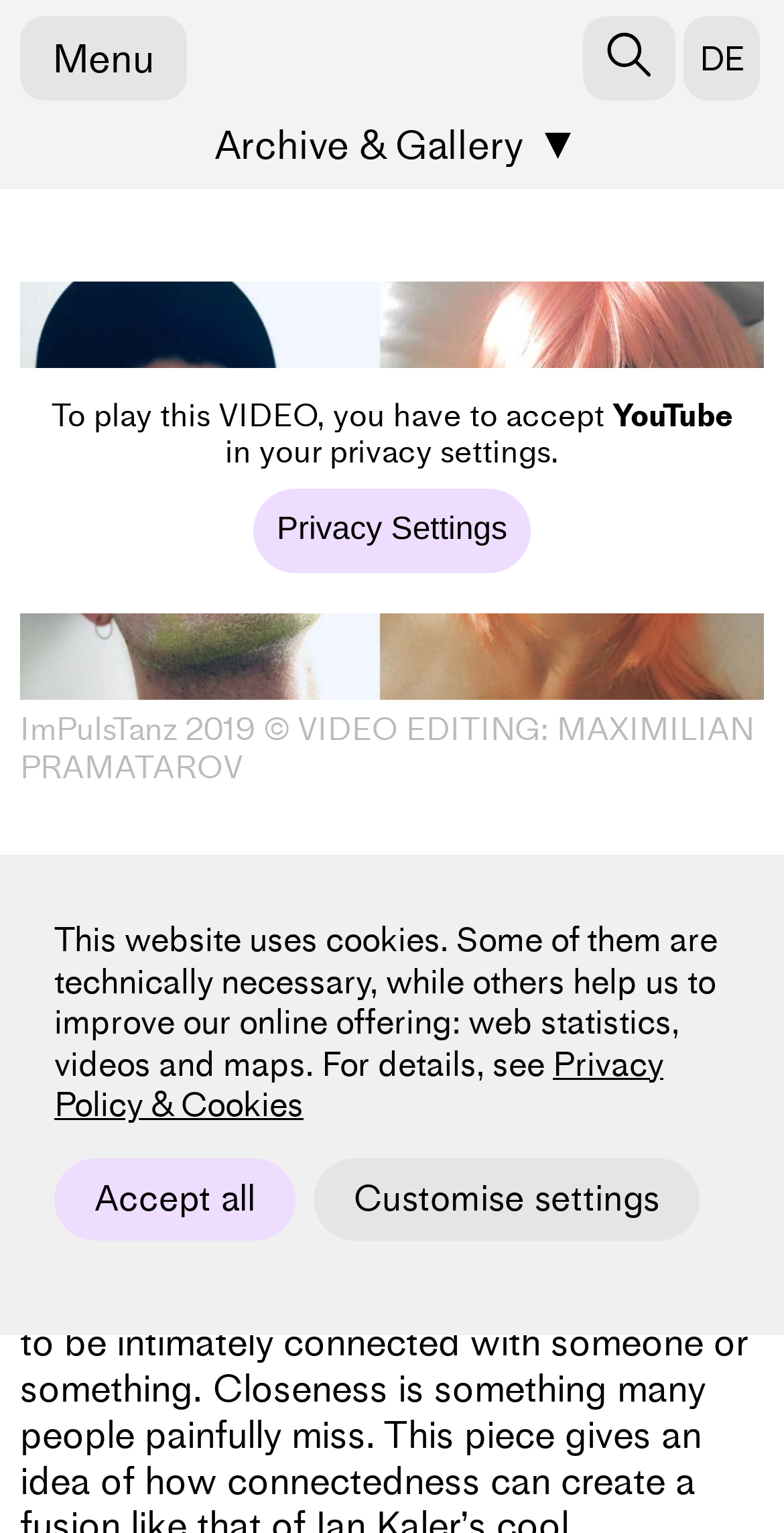Please provide a one-word or phrase answer to the question: 
What is the title of the current festival?

o.T. | RAW PRACTICE